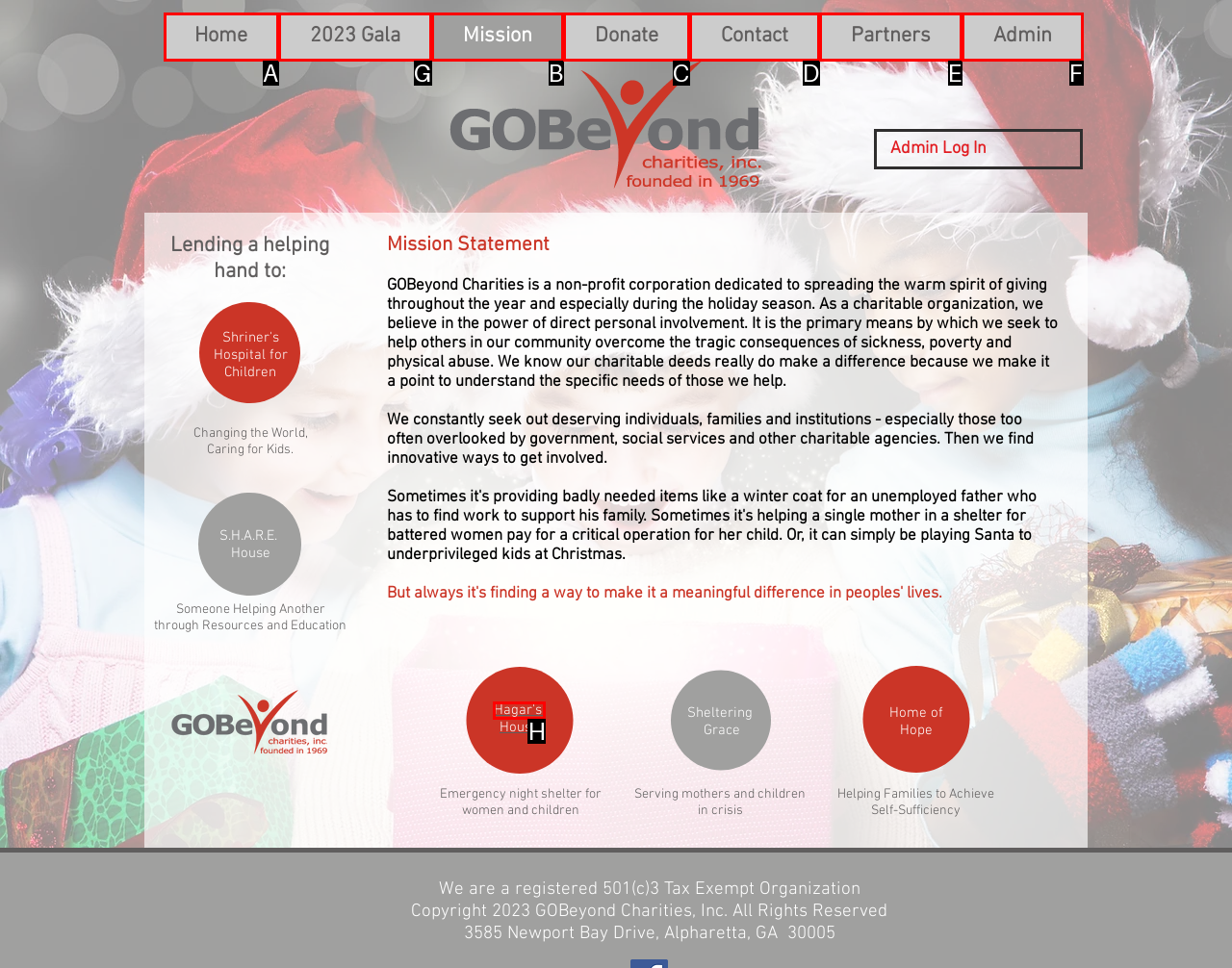Tell me which letter I should select to achieve the following goal: Check the 'Press Releases' link
Answer with the corresponding letter from the provided options directly.

None